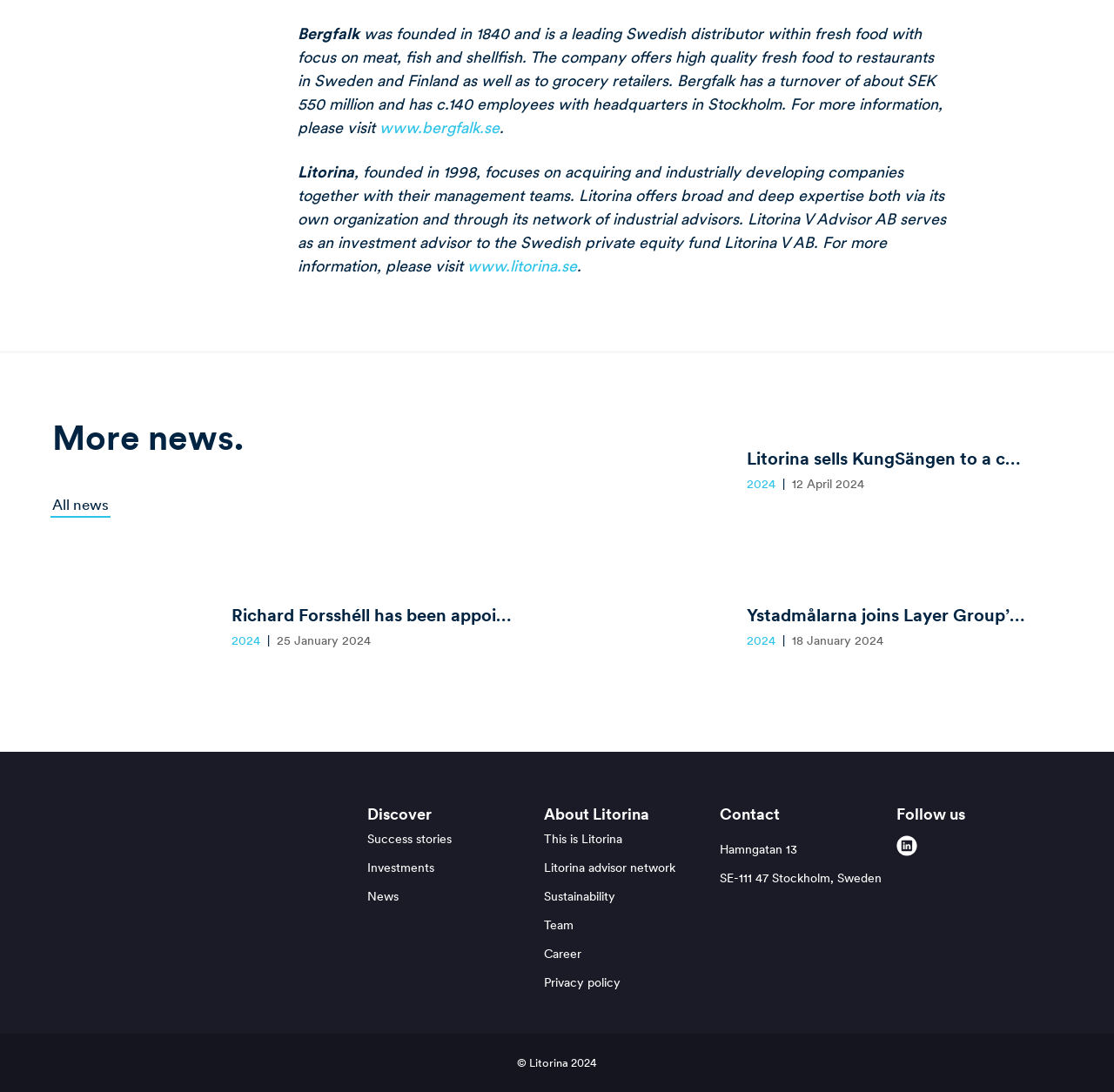Based on the element description "2024", predict the bounding box coordinates of the UI element.

[0.671, 0.58, 0.7, 0.594]